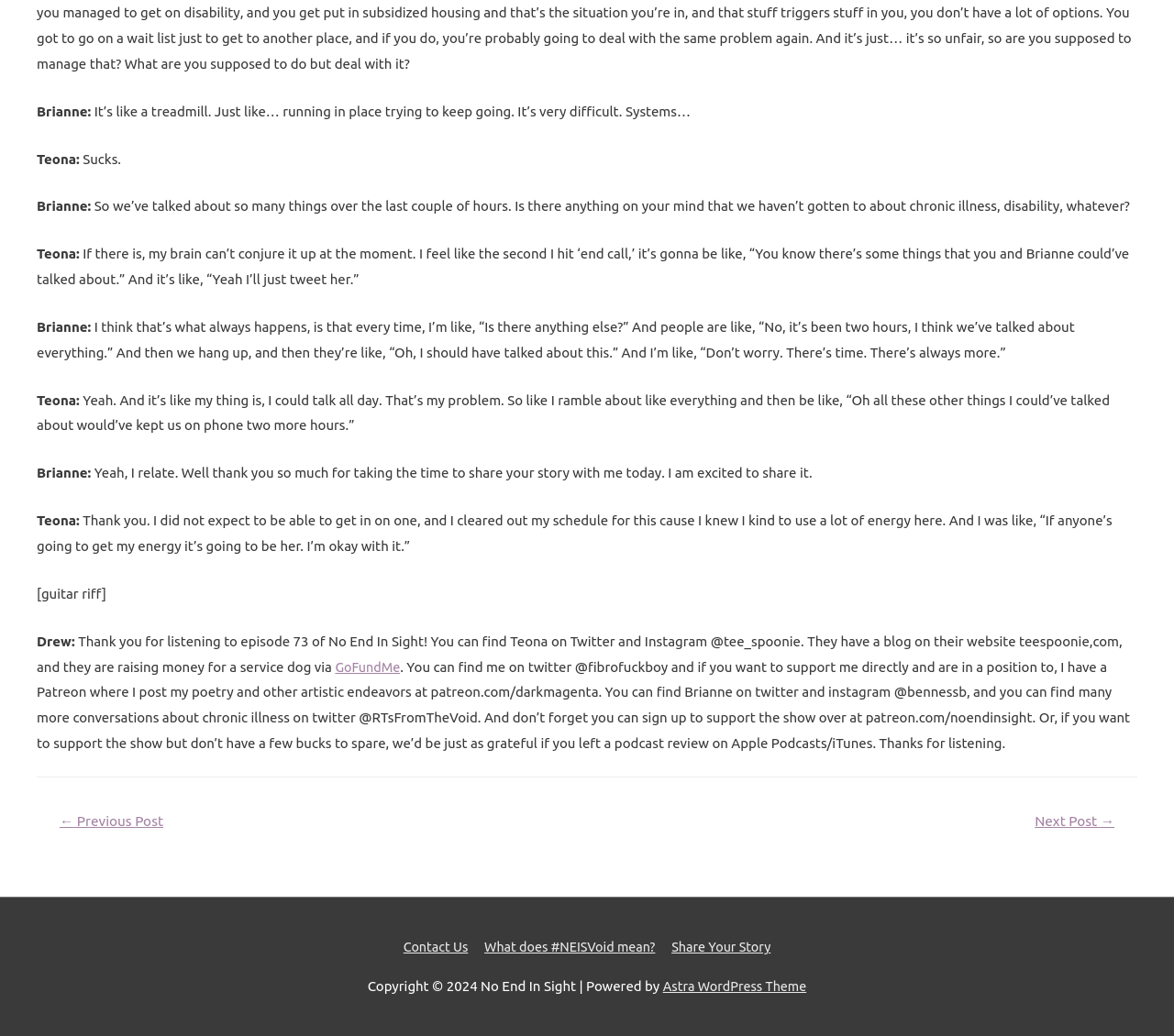Locate the bounding box of the UI element described in the following text: "Contact Us".

[0.336, 0.906, 0.4, 0.921]